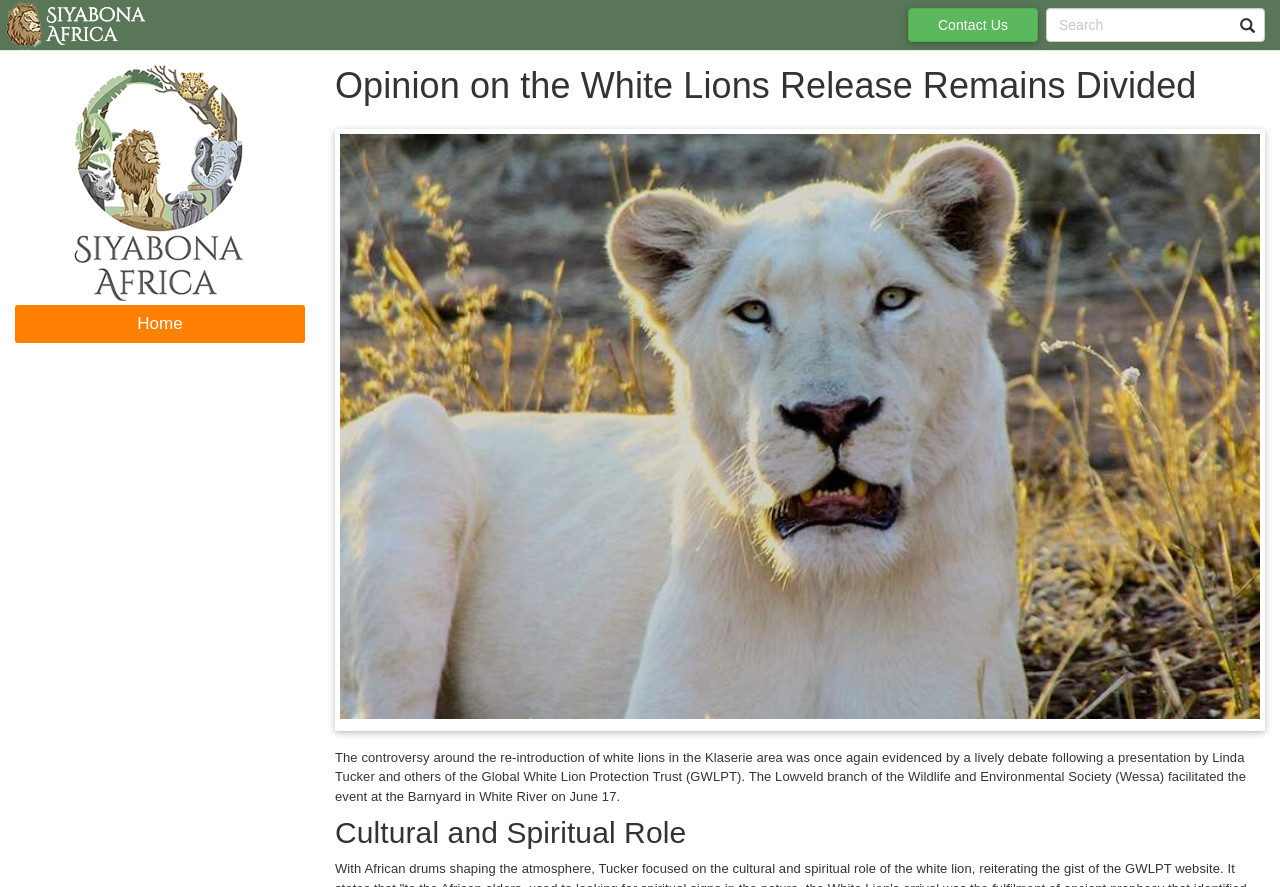What is the topic of the article?
Please answer using one word or phrase, based on the screenshot.

White lions' release